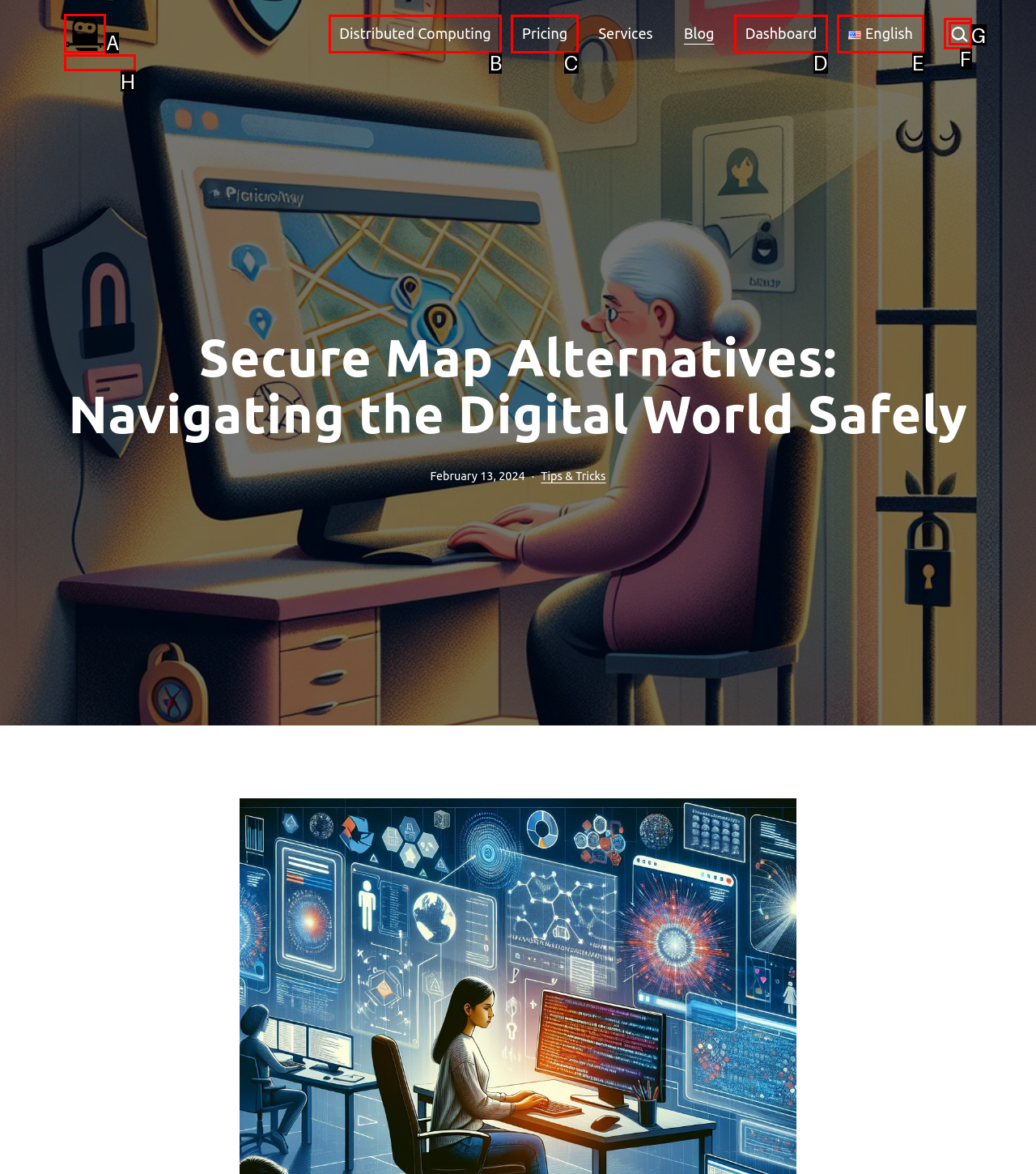Point out the specific HTML element to click to complete this task: go to ForestVPN homepage Reply with the letter of the chosen option.

A